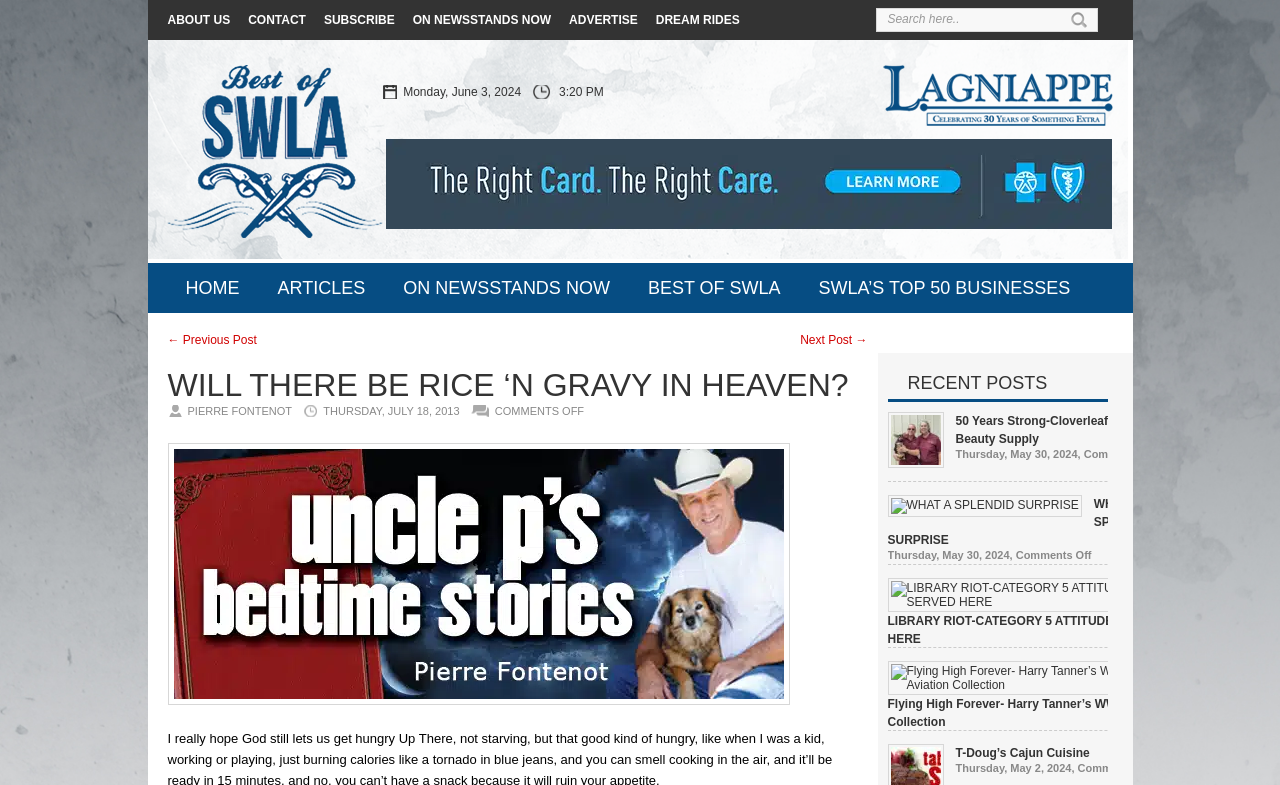Offer a meticulous caption that includes all visible features of the webpage.

This webpage appears to be a blog or news article page from BestOfSwla. At the top, there is a navigation menu with links to "ABOUT US", "CONTACT", "SUBSCRIBE", "ON NEWSSTANDS NOW", "ADVERTISE", and "DREAM RIDES". Below the navigation menu, there is a search bar with a placeholder text "Search here..". 

To the left of the search bar, there is a logo of BestOfSwla, and above it, there is a date and time "Monday, June 3, 2024, 3:20 PM". On the right side of the page, there is a lagniappe logo.

The main content of the page is an article titled "WILL THERE BE RICE ‘N GRAVY IN HEAVEN?" written by Pierre Fontenot on Thursday, July 18, 2013. The article has a comment section below it, but comments are currently off.

Below the article, there is a section titled "RECENT POSTS" with four recent articles listed, each with a title, image, and date. The titles of the recent articles are "50 Years Strong-Cloverleaf Barber And Beauty Supply", "WHAT A SPLENDID SURPRISE", "LIBRARY RIOT-CATEGORY 5 ATTITUDE SERVED HERE", and "Flying High Forever- Harry Tanner’s WWII Aviation Collection". Each article has a link to read more and an image associated with it.

At the bottom of the page, there is another section with more recent articles, including "T-Doug’s Cajun Cuisine".